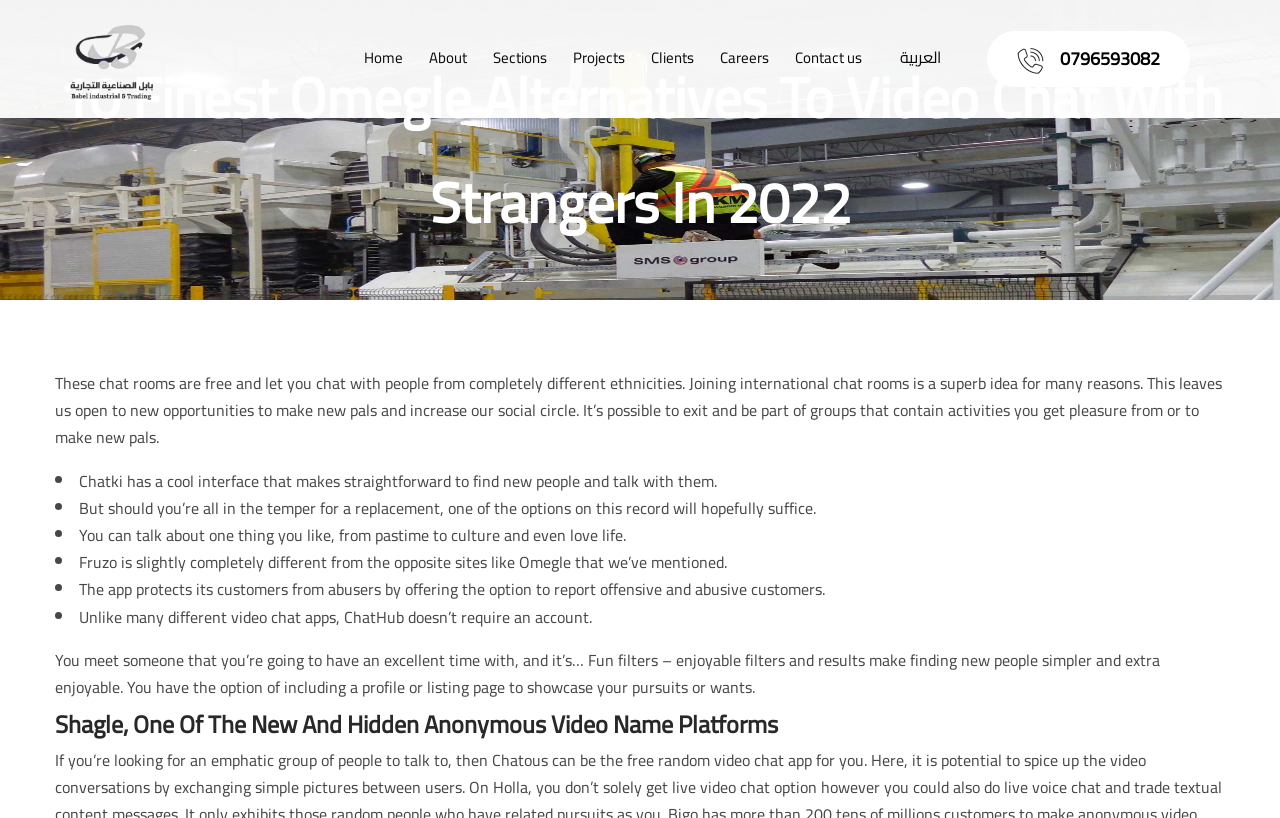What is a feature of the Fruzo app?
Please provide a detailed answer to the question.

According to the webpage, Fruzo is slightly different from other sites like Omegle, and one of its features is that it allows users to report offensive and abusive users, providing a safer experience.